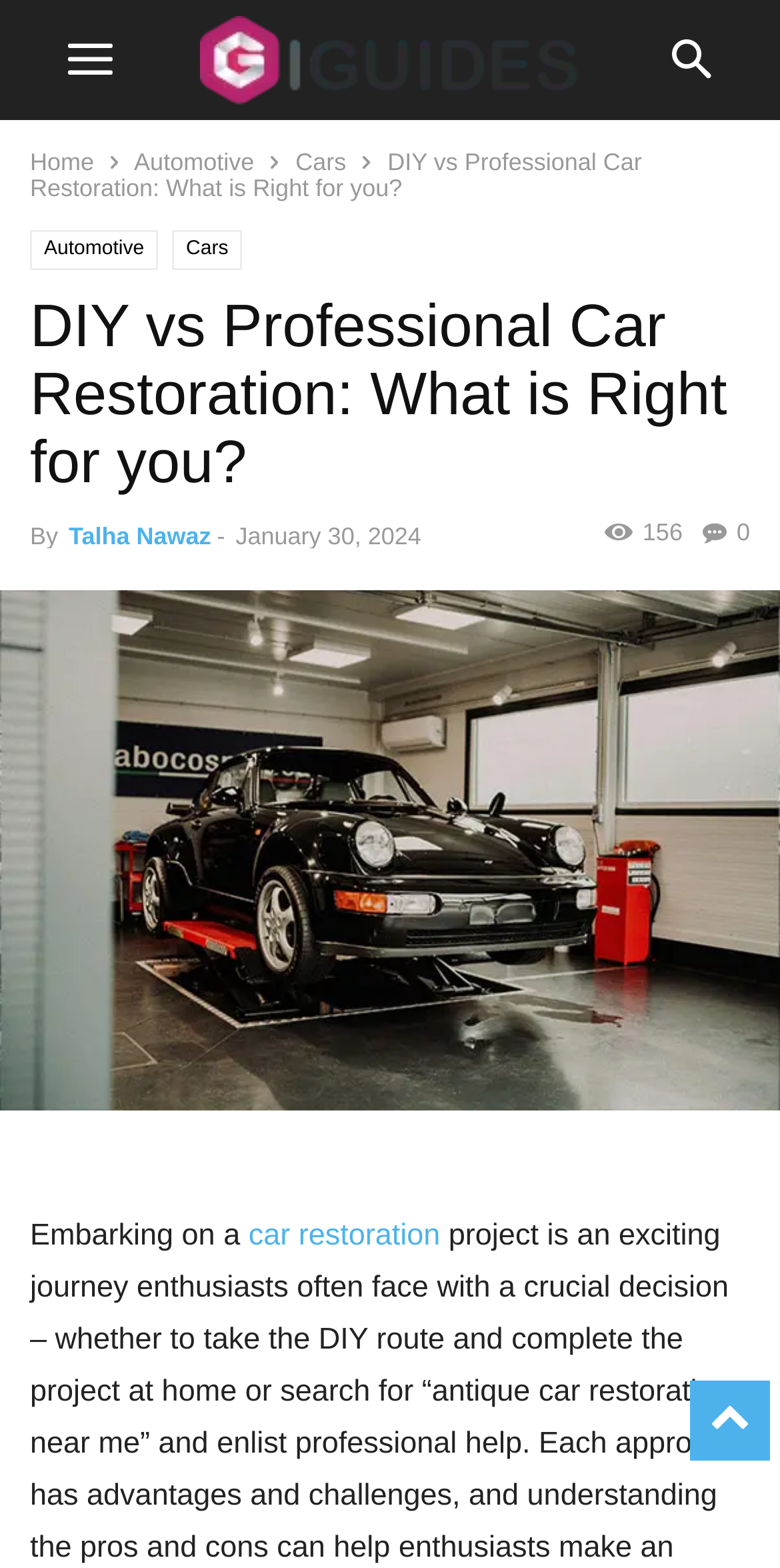Identify the bounding box coordinates of the region that should be clicked to execute the following instruction: "go to home page".

[0.038, 0.094, 0.121, 0.112]